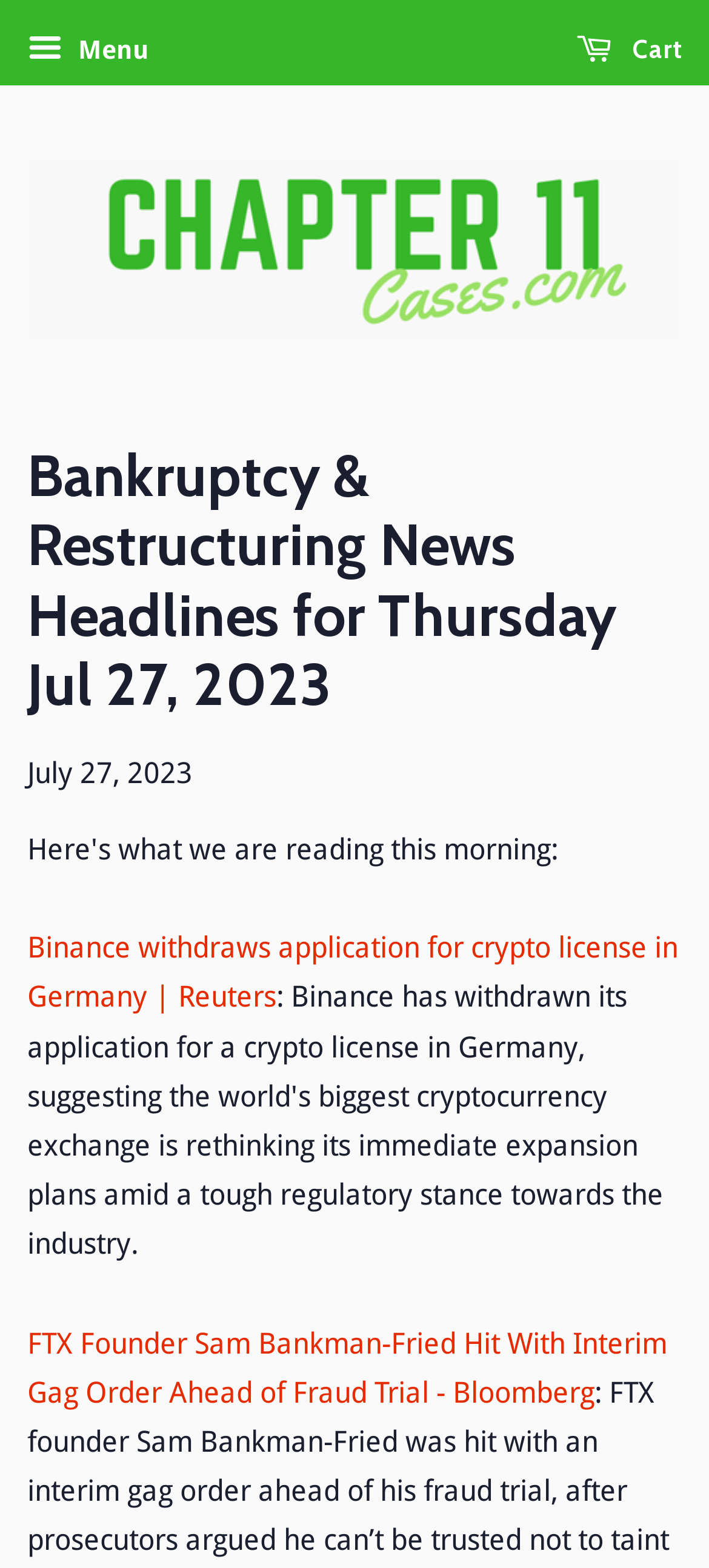Identify the bounding box for the element characterized by the following description: "Menu".

[0.038, 0.014, 0.21, 0.052]